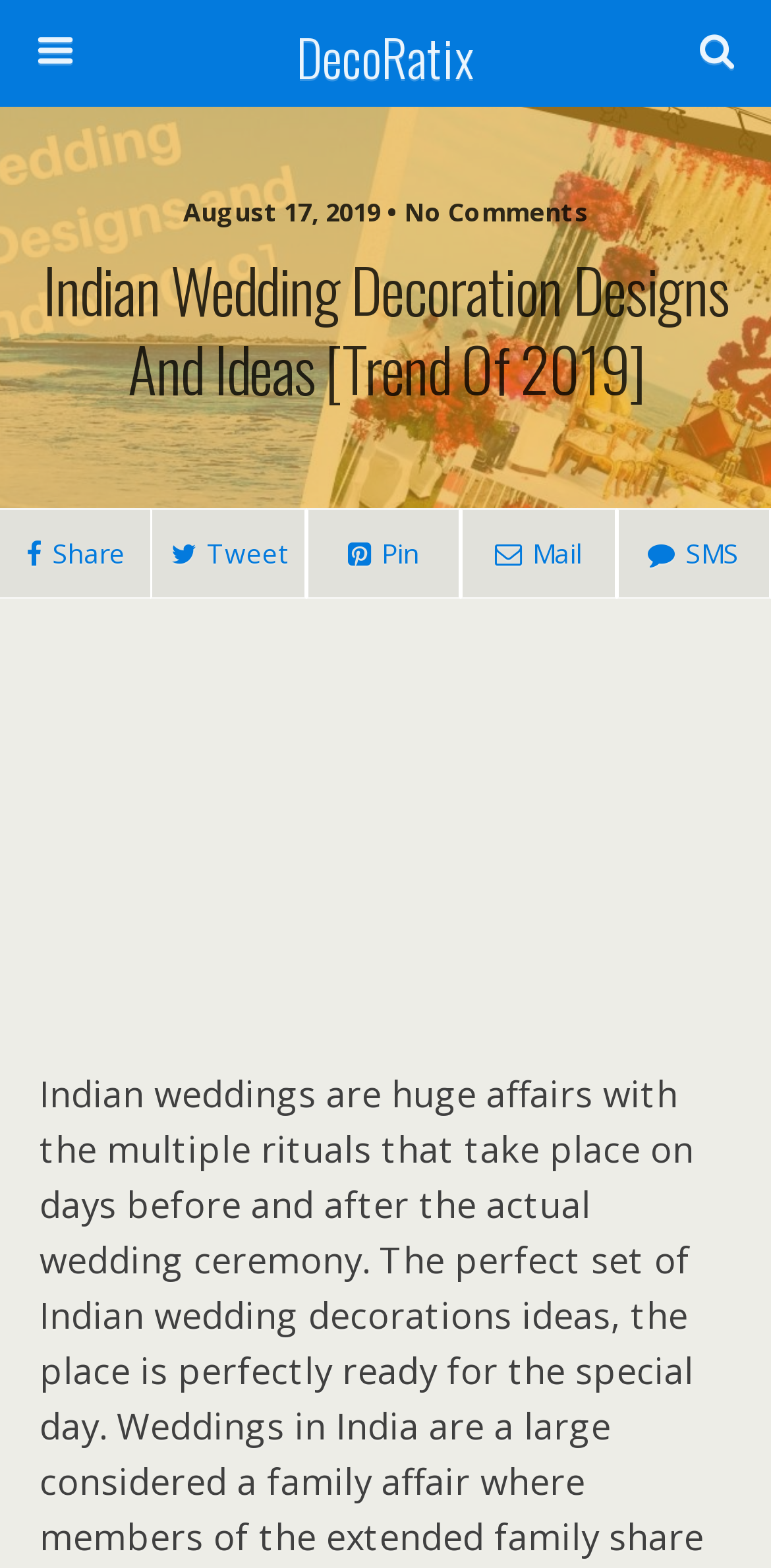Determine the bounding box coordinates of the element's region needed to click to follow the instruction: "Visit DecoRatix website". Provide these coordinates as four float numbers between 0 and 1, formatted as [left, top, right, bottom].

[0.16, 0.0, 0.84, 0.072]